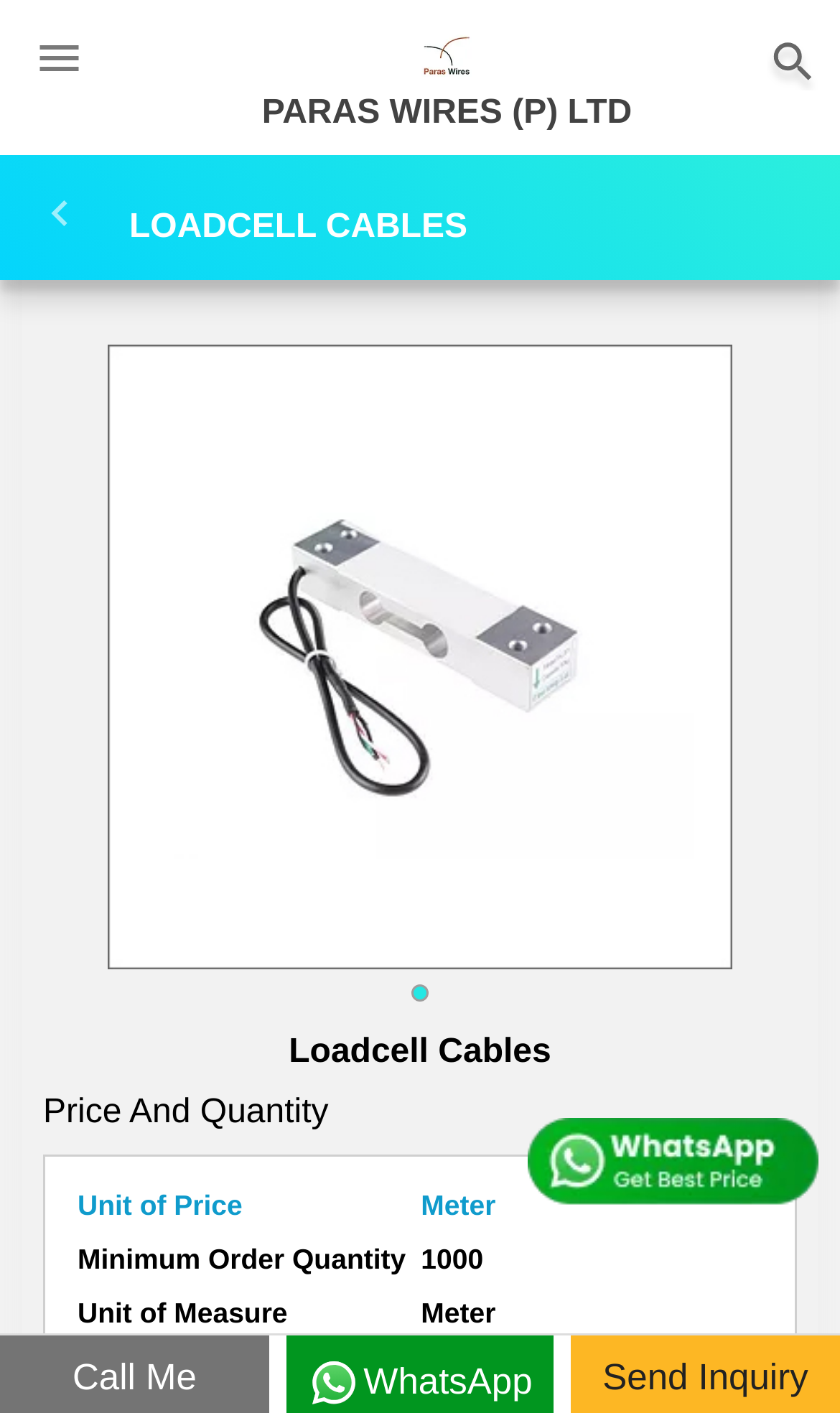Review the image closely and give a comprehensive answer to the question: What is the minimum order quantity?

The minimum order quantity can be found in the static text element 'Minimum Order Quantity' which is followed by another static text element '1000'.